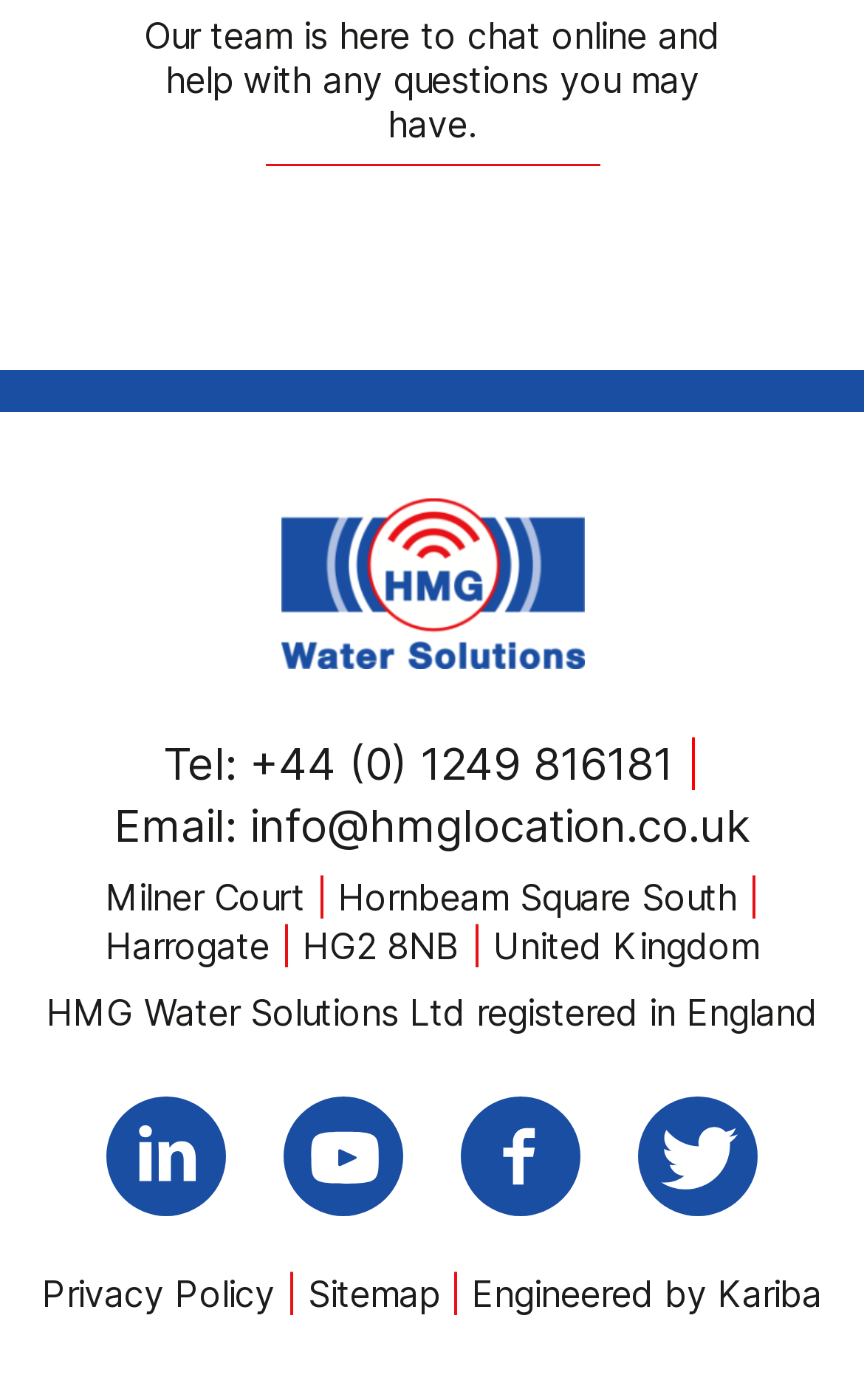Respond with a single word or phrase for the following question: 
How many social media links are at the bottom of the page?

4